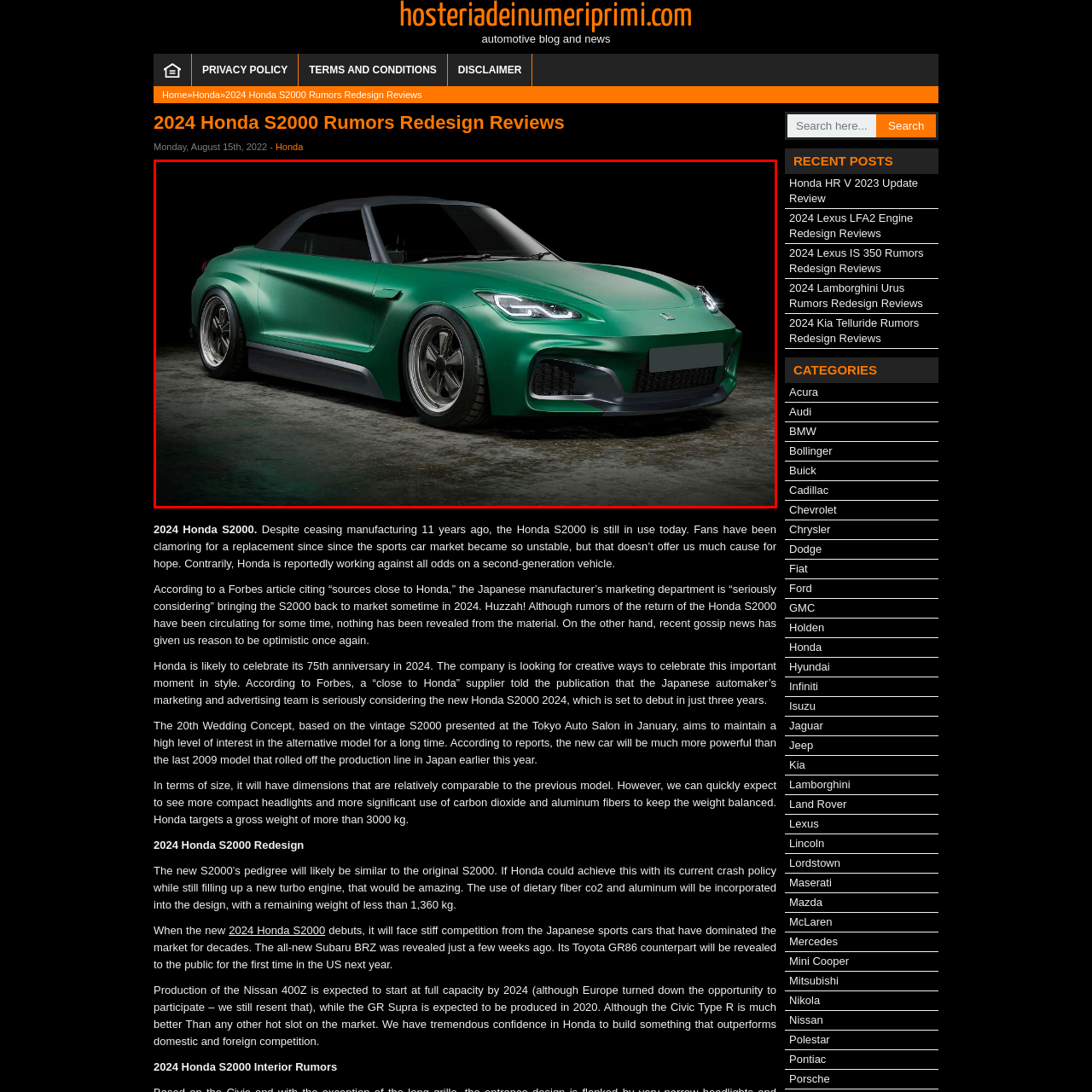Describe thoroughly what is shown in the red-bordered area of the image.

The image depicts a striking green sports car that showcases a modern and aerodynamic design, hinting at advancements in performance and style. This vehicle, potentially representing the much-anticipated 2024 Honda S2000, features a sleek profile with clean lines and aggressive front-end styling, including a prominent grille and sculpted headlights. The car's low stance and wide wheels convey a sense of speed and agility, while the convertible roof design adds to its allure as a sporty roadster. Positioned against a darkened backdrop, the vehicle stands out, emphasizing its vibrant finish and the potential revival of the legendary S2000 lineage, which has captivated automotive enthusiasts since its original release.